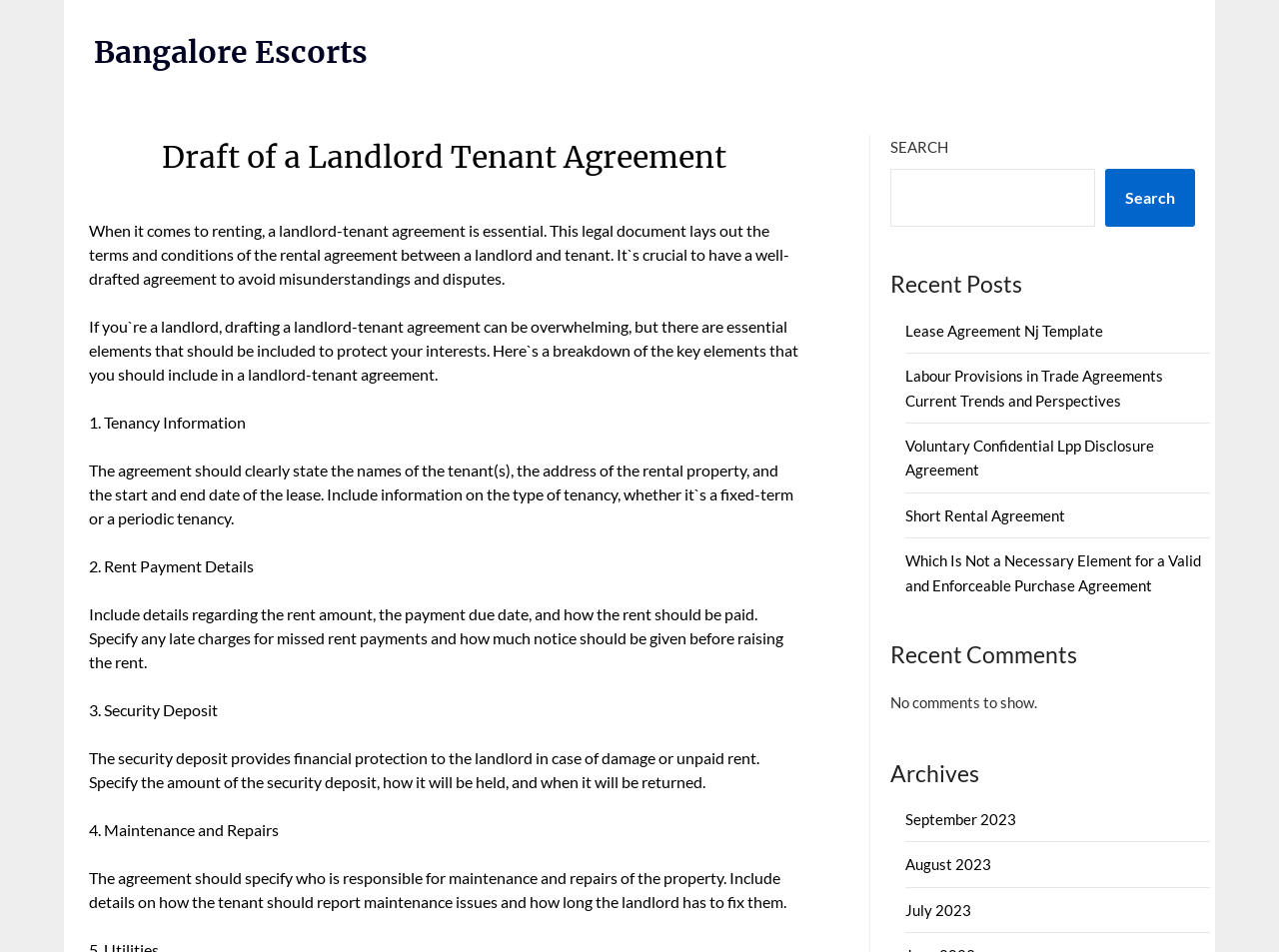Identify the bounding box coordinates of the clickable region required to complete the instruction: "Click on the 'Draft of a Landlord Tenant Agreement' header". The coordinates should be given as four float numbers within the range of 0 and 1, i.e., [left, top, right, bottom].

[0.07, 0.142, 0.624, 0.189]